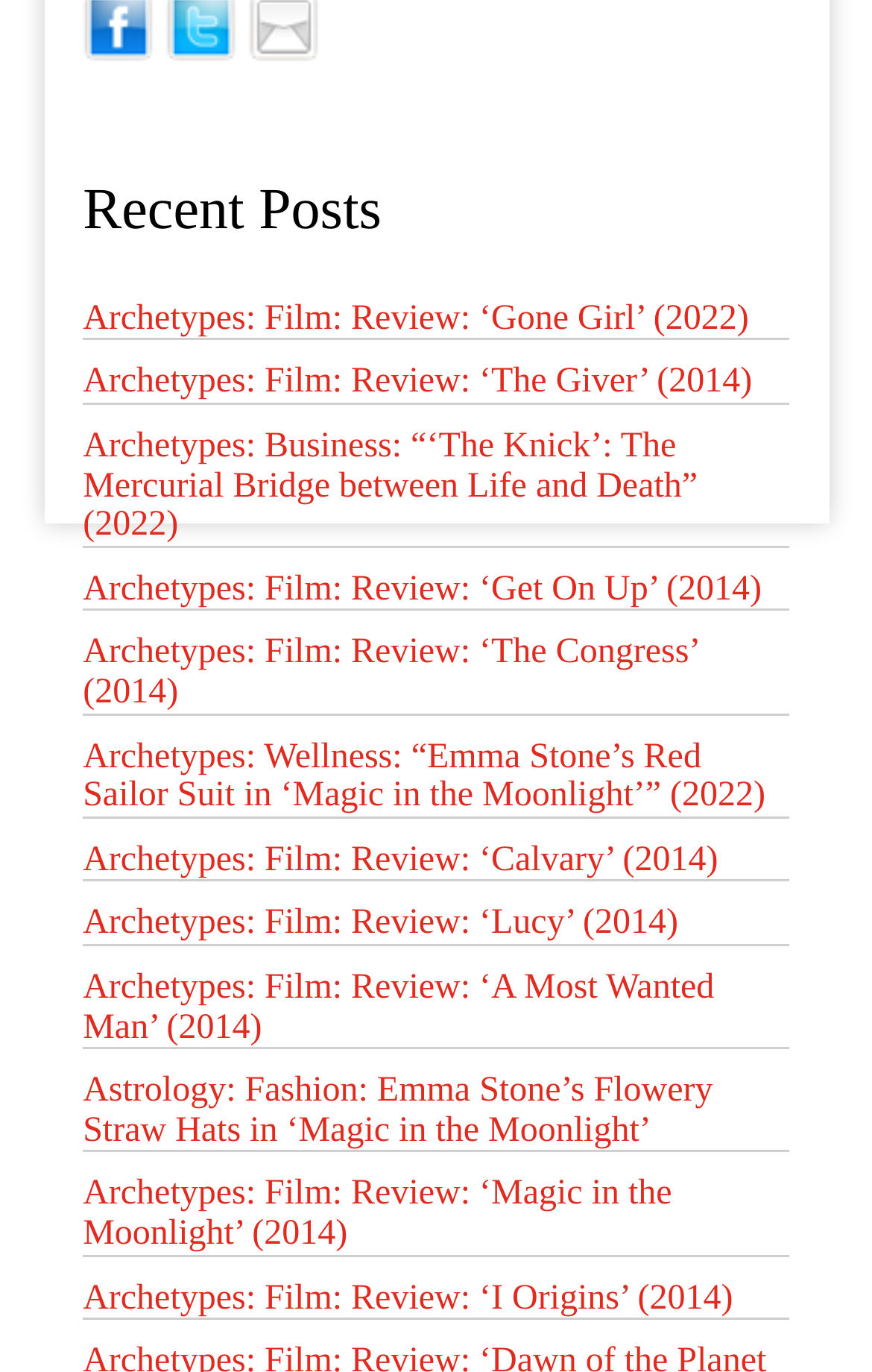What is the title of the fifth article?
Provide a detailed answer to the question using information from the image.

I looked at the fifth article on the webpage, which has a heading 'Archetypes: Film: Review: ‘The Congress’ (2014)'. This is the title of the fifth article.